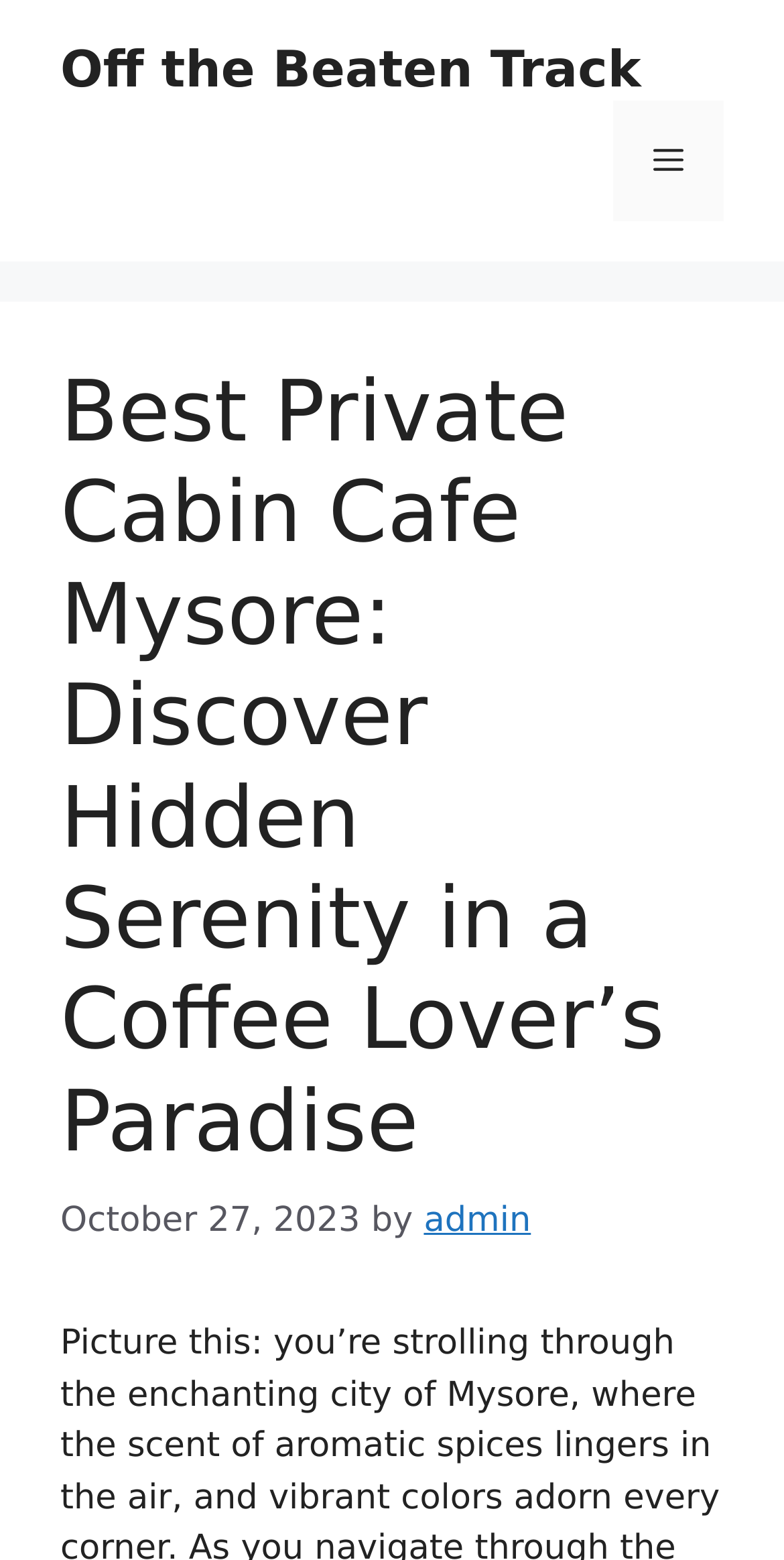Provide the bounding box coordinates of the HTML element this sentence describes: "Menu". The bounding box coordinates consist of four float numbers between 0 and 1, i.e., [left, top, right, bottom].

[0.782, 0.064, 0.923, 0.142]